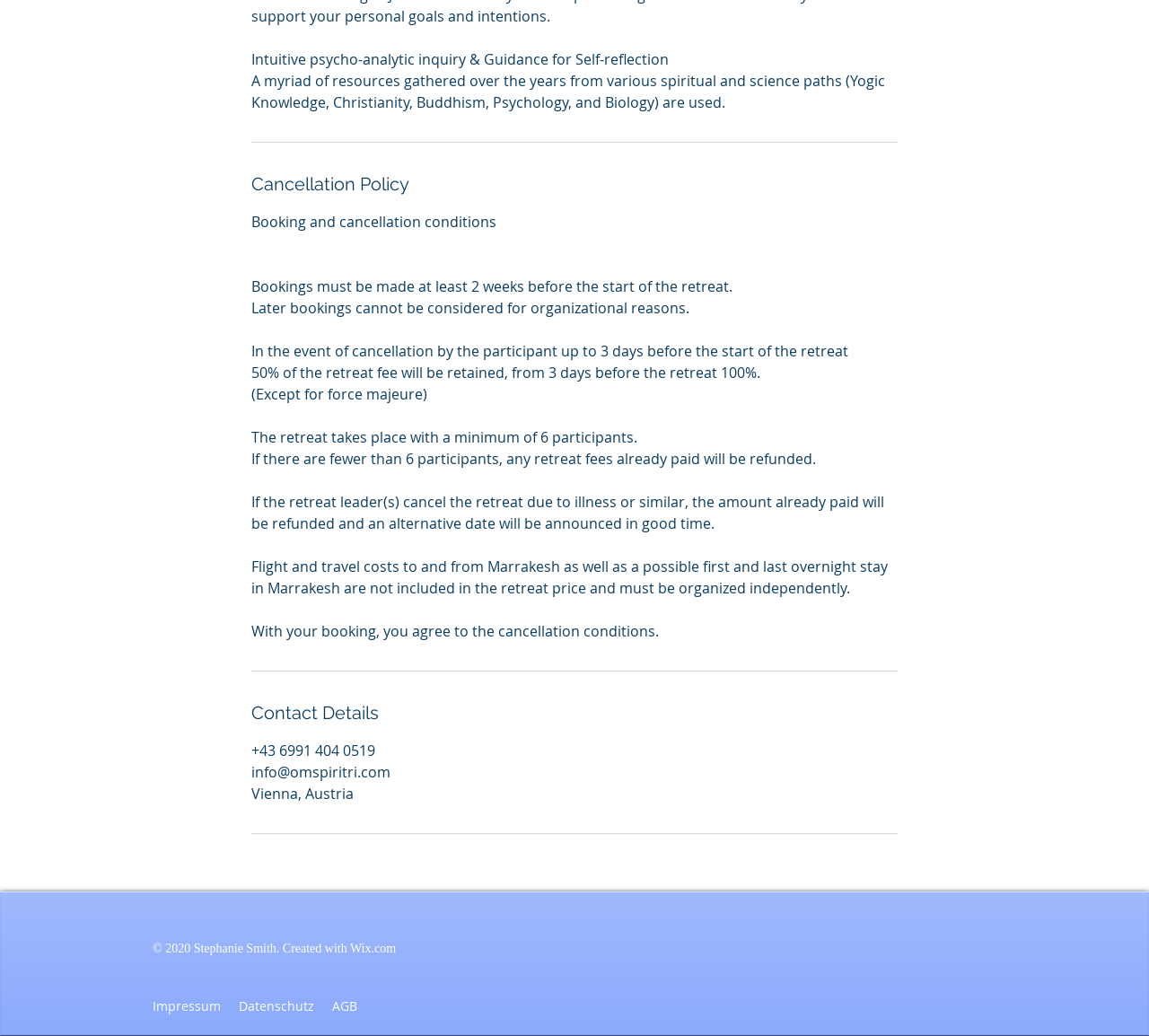Respond to the question with just a single word or phrase: 
What is the website creation platform used for this website?

Wix.com